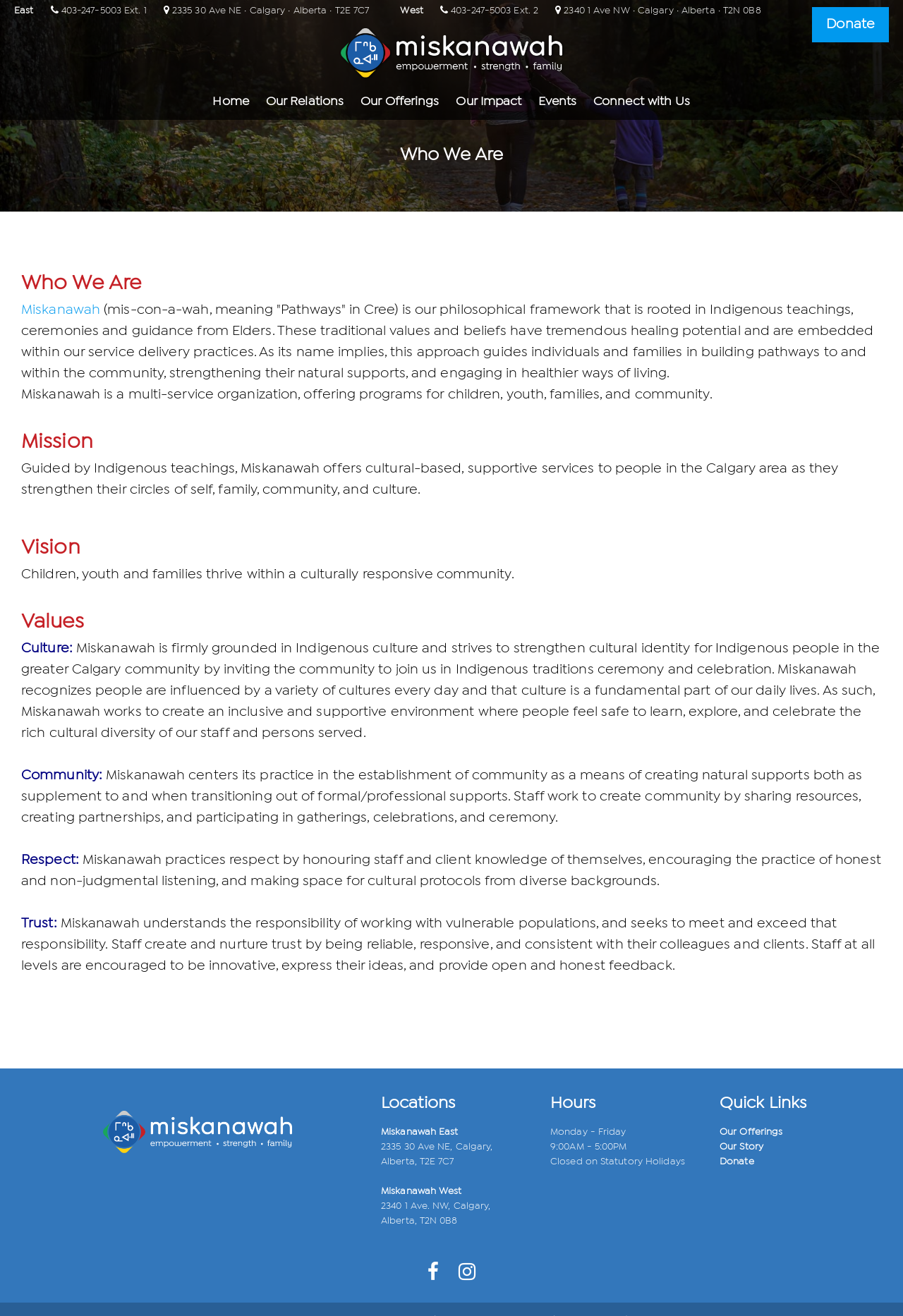Write an extensive caption that covers every aspect of the webpage.

The webpage is about Miskanawah, an organization that provides cultural-based, supportive services to people in the Calgary area. At the top of the page, there is a navigation menu with links to different sections of the website, including "Home", "Our Relations", "Who We Are", and others.

Below the navigation menu, there is a section with the organization's name, "Miskanawah - Calgary", accompanied by an image. To the left of this section, there are two columns of text, one with the address and phone number of the organization's East location, and the other with the address and phone number of the West location.

The main content of the page is divided into several sections. The first section is titled "Who We Are" and provides an introduction to the organization's philosophical framework, which is rooted in Indigenous teachings and ceremonies. This section also describes the organization's mission, vision, and values.

The next section is titled "Mission" and provides a brief statement of the organization's purpose. This is followed by a section titled "Vision", which describes the organization's goal of creating a culturally responsive community.

The "Values" section is divided into four subsections, each describing one of the organization's core values: Culture, Community, Respect, and Trust. Each subsection provides a detailed description of what the value means to the organization and how it is put into practice.

At the bottom of the page, there are several links to other sections of the website, including "Locations", "Hours", and "Quick Links". There is also a "Donate" button and links to social media profiles.